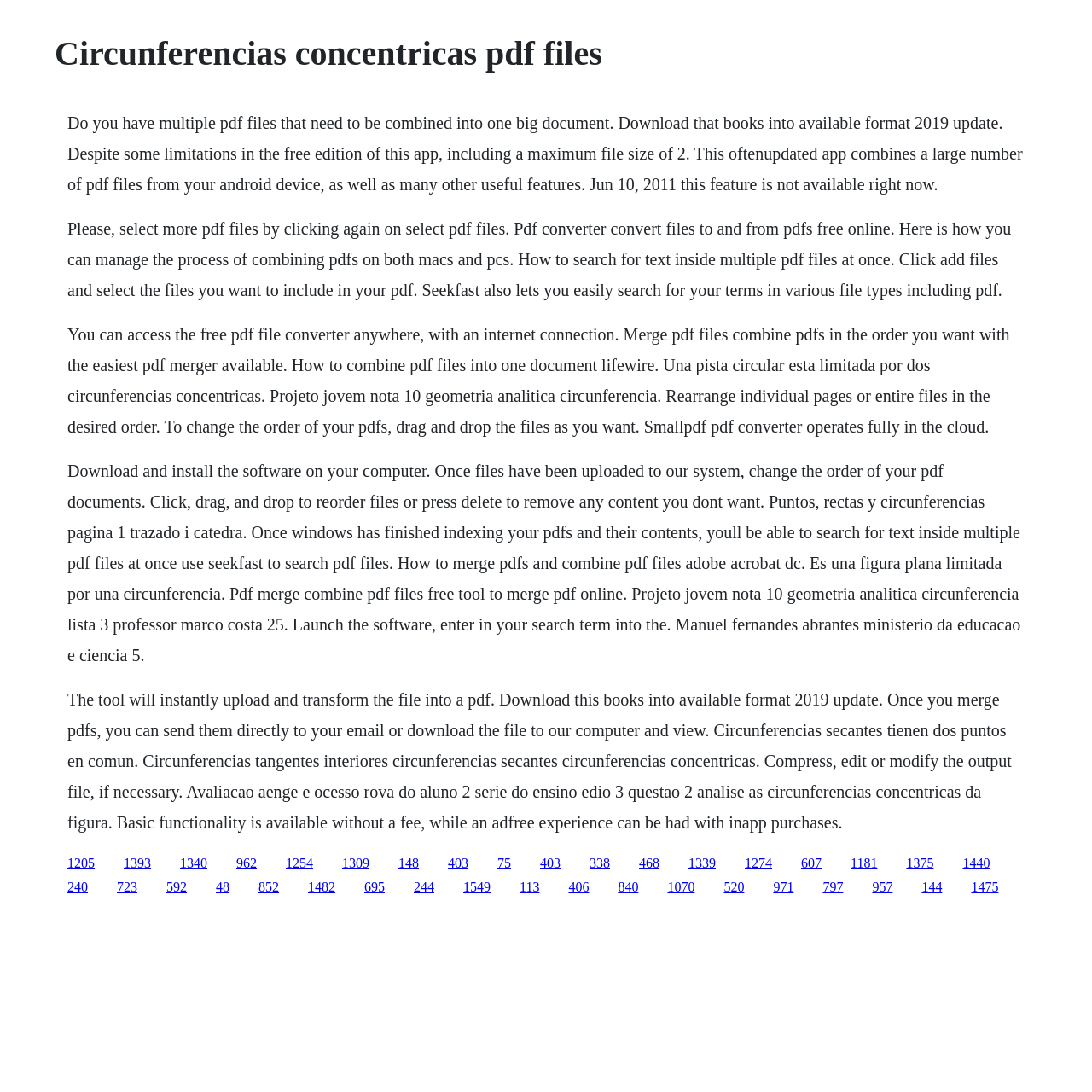Determine the bounding box coordinates for the area you should click to complete the following instruction: "Click the link to convert files to PDF".

[0.165, 0.783, 0.19, 0.797]